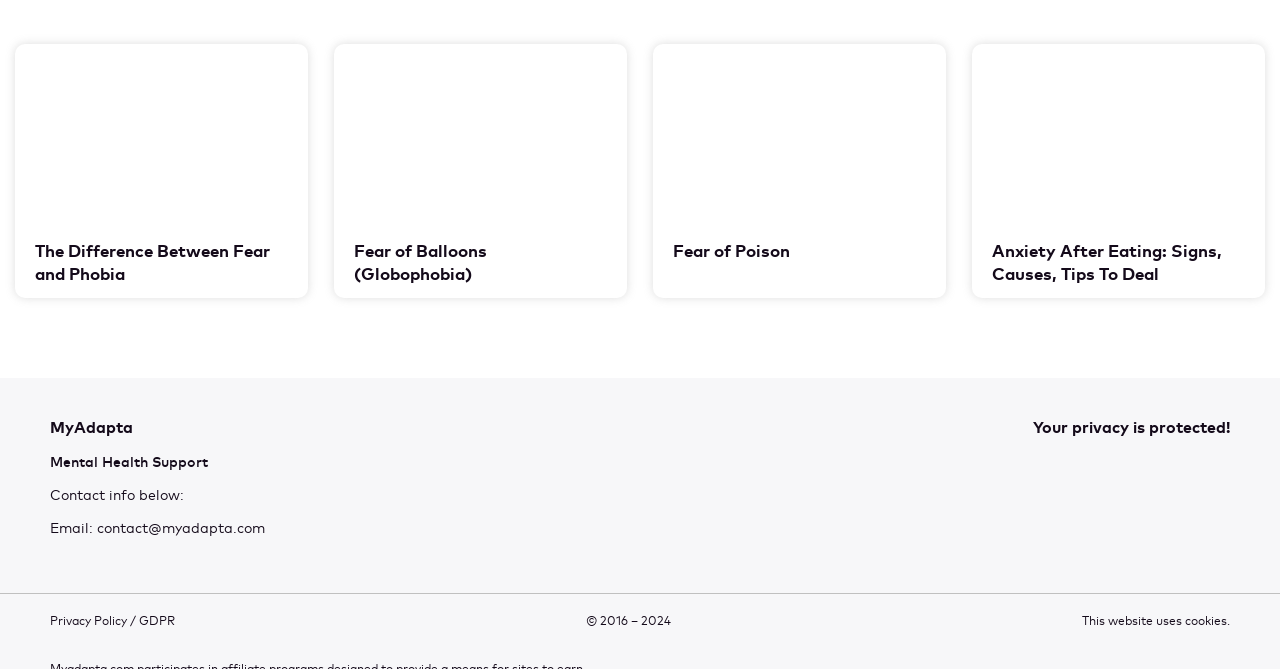Identify the bounding box coordinates for the element that needs to be clicked to fulfill this instruction: "Check Nottingham Trent University Degree". Provide the coordinates in the format of four float numbers between 0 and 1: [left, top, right, bottom].

None